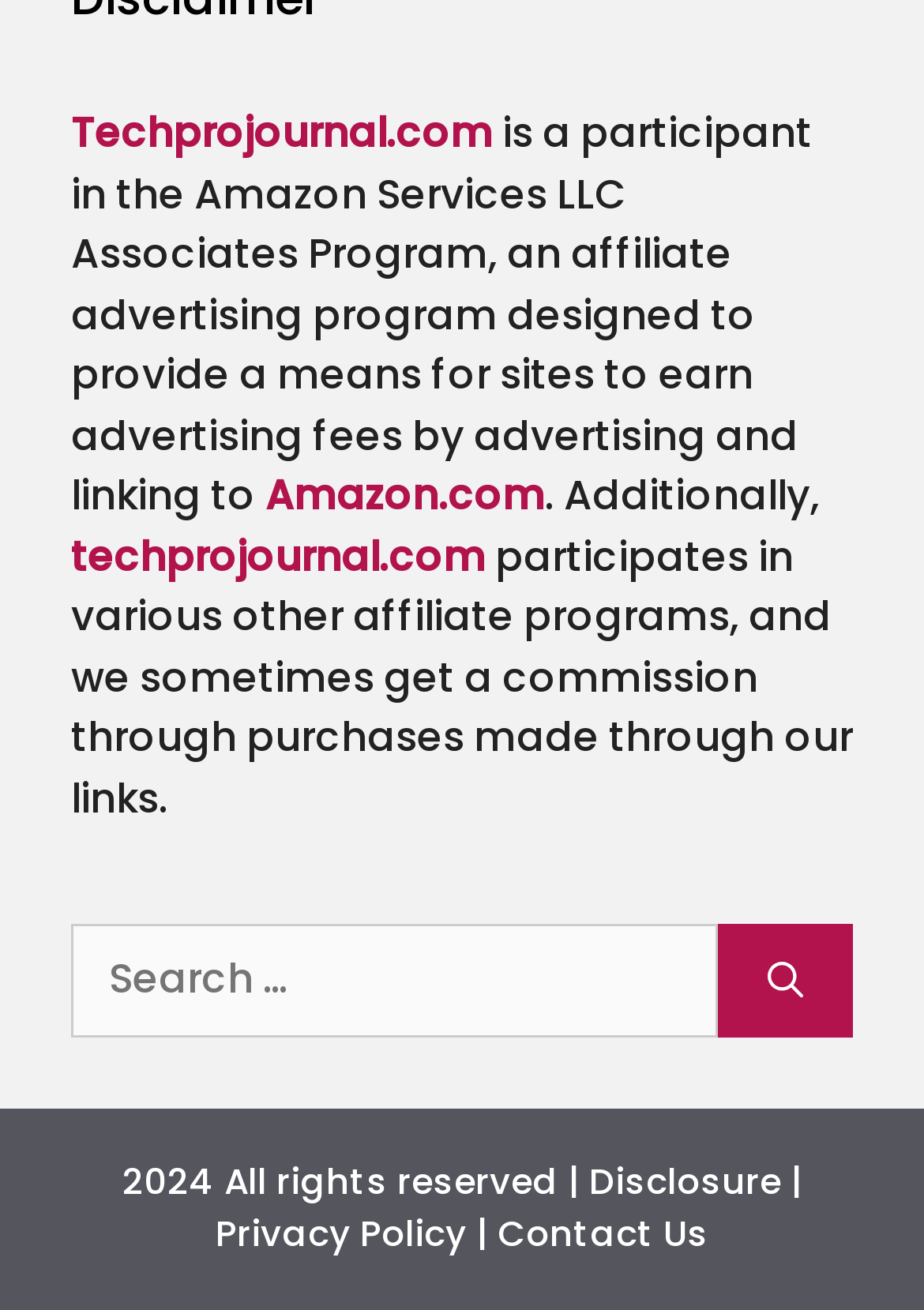Use a single word or phrase to answer this question: 
What are the three links at the bottom of the webpage?

Disclosure, Privacy Policy, Contact Us